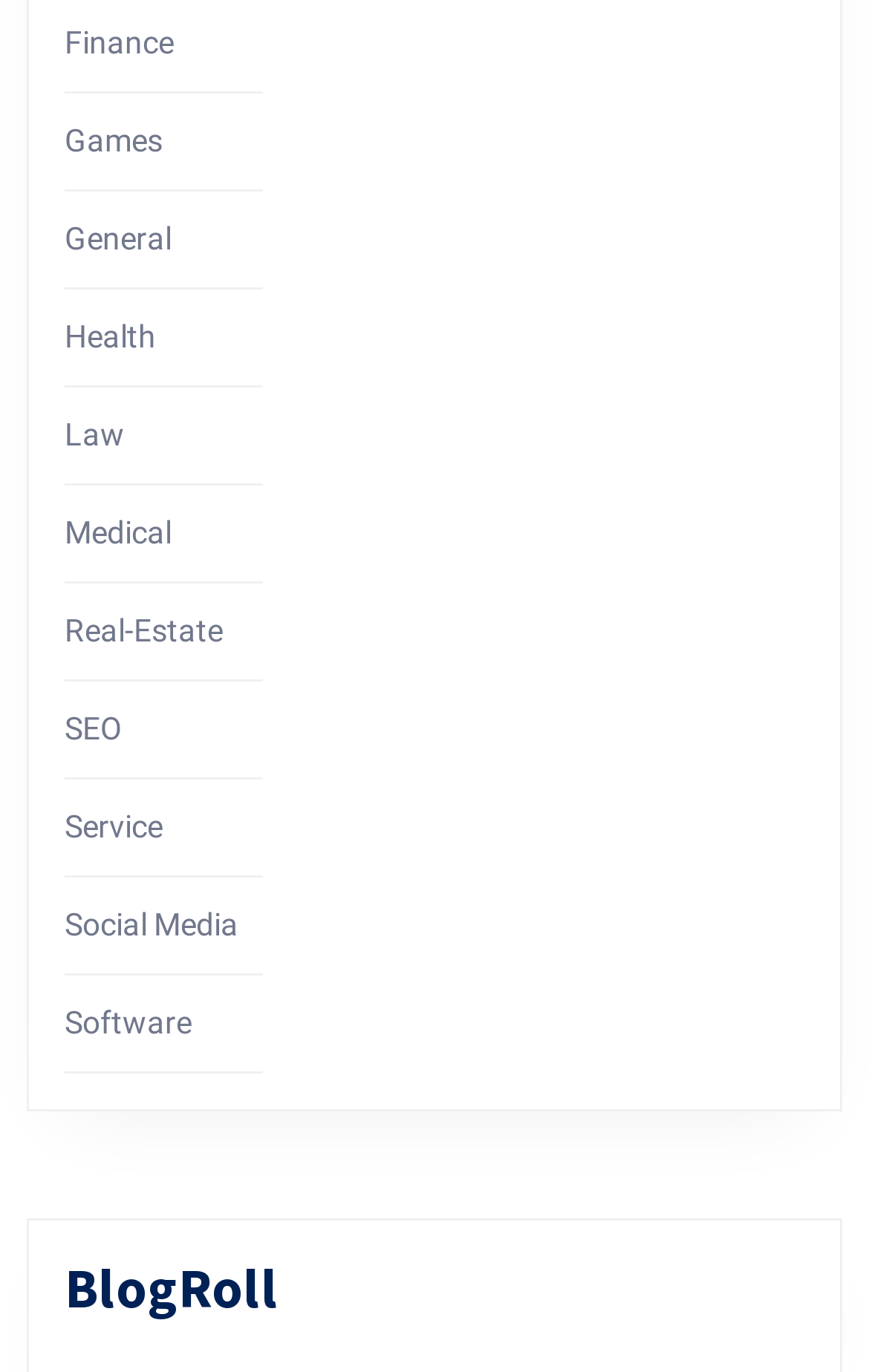Please specify the bounding box coordinates of the clickable section necessary to execute the following command: "go to Games".

[0.074, 0.089, 0.187, 0.115]